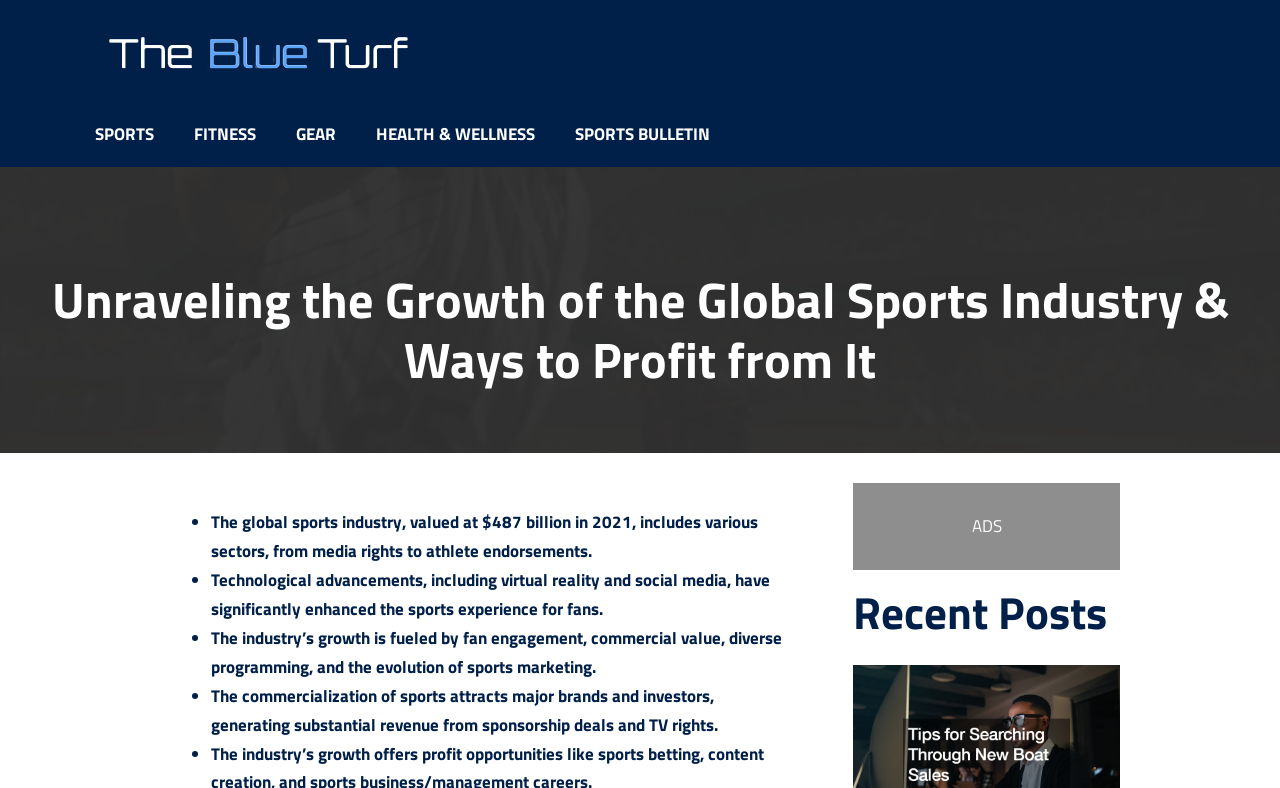Please analyze the image and provide a thorough answer to the question:
What is the purpose of the 'Recent Posts' section?

The 'Recent Posts' section, which includes a link to an article titled 'Tips for Searching Through New Boat Sales', is likely used to display recent articles or blog posts on the website, allowing users to access additional content.